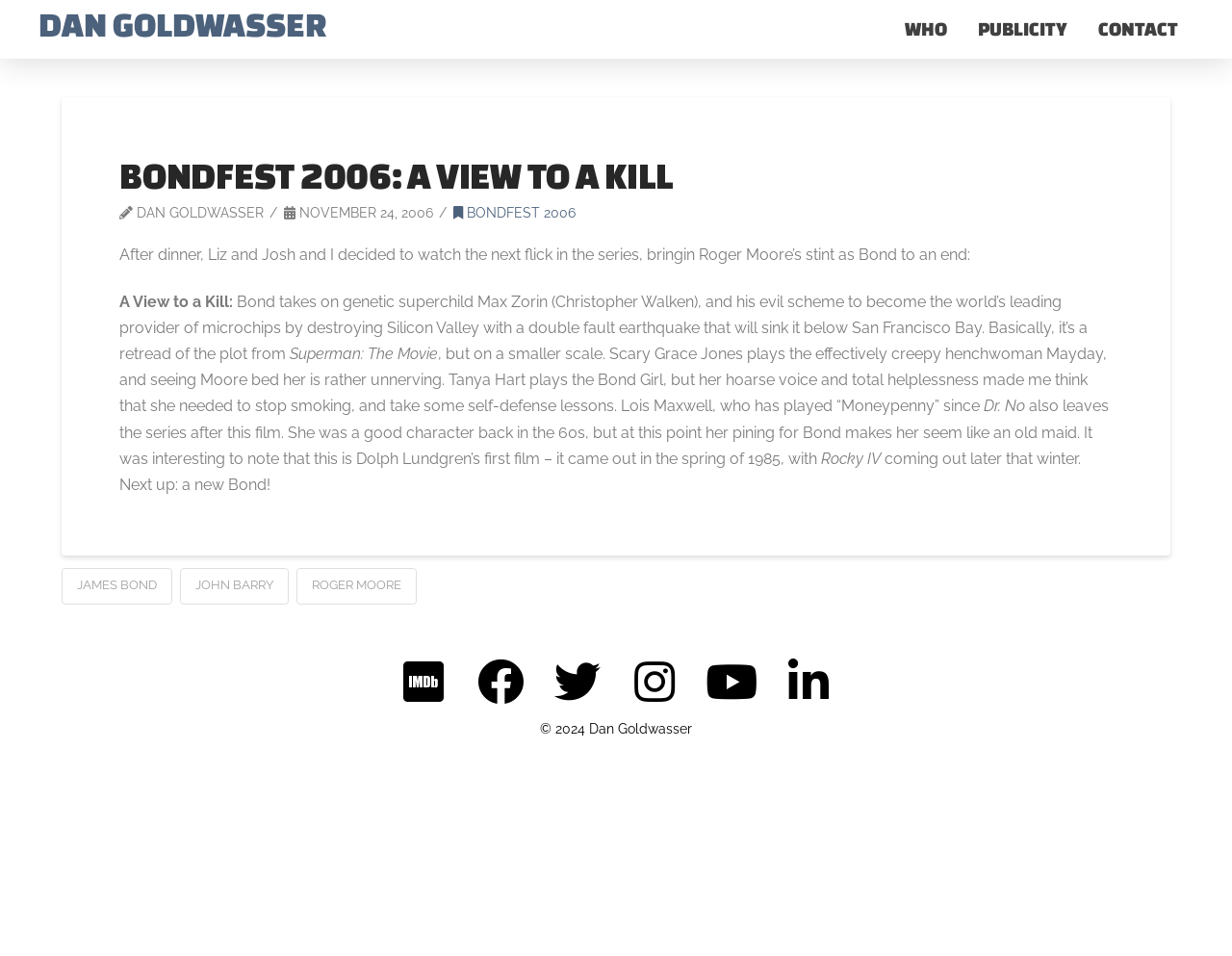Locate the bounding box coordinates of the element that should be clicked to fulfill the instruction: "view James Bond related content".

[0.05, 0.594, 0.14, 0.633]